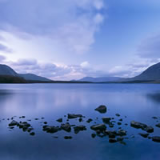What is the style of photography used in this image?
Provide an in-depth and detailed answer to the question.

The caption explicitly states that the image is captured in the style of fine art photography, which suggests that the photographer aimed to create a visually stunning and aesthetically pleasing image rather than a purely documentary or realistic representation.